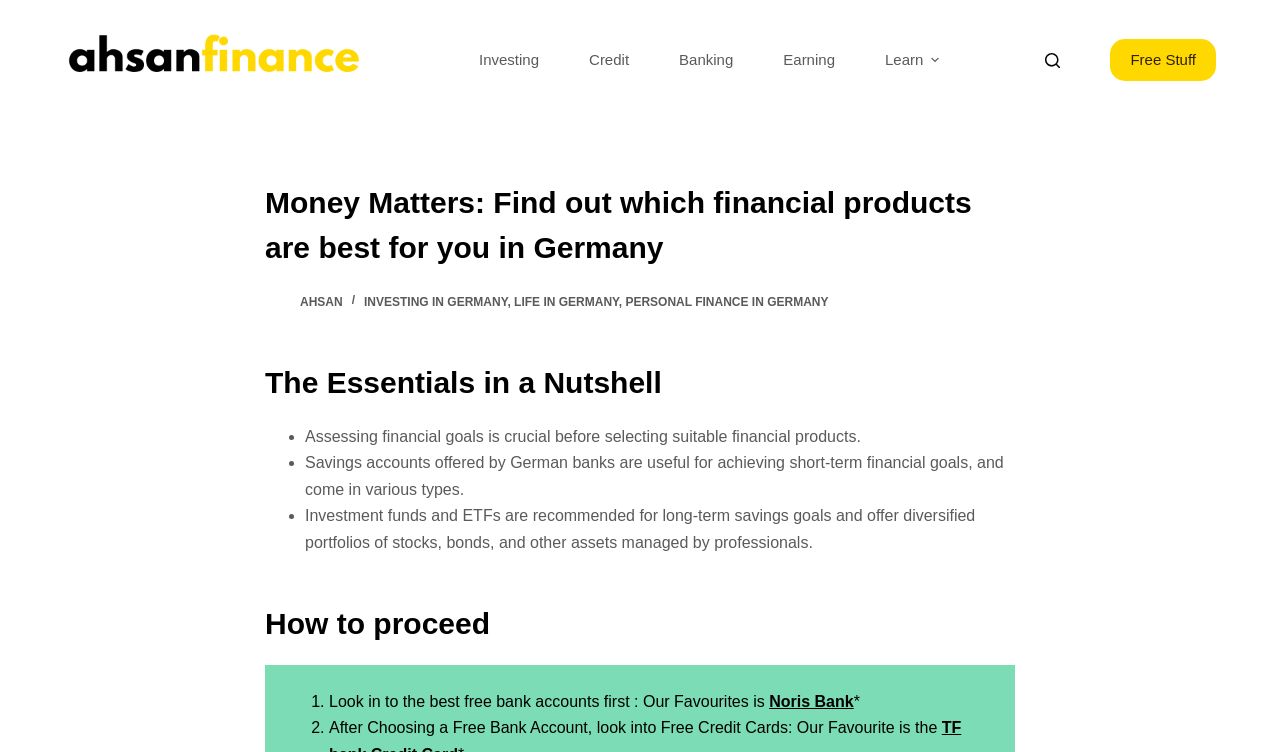Determine the bounding box coordinates of the UI element described below. Use the format (top-left x, top-left y, bottom-right x, bottom-right y) with floating point numbers between 0 and 1: 020 8530 8443

None